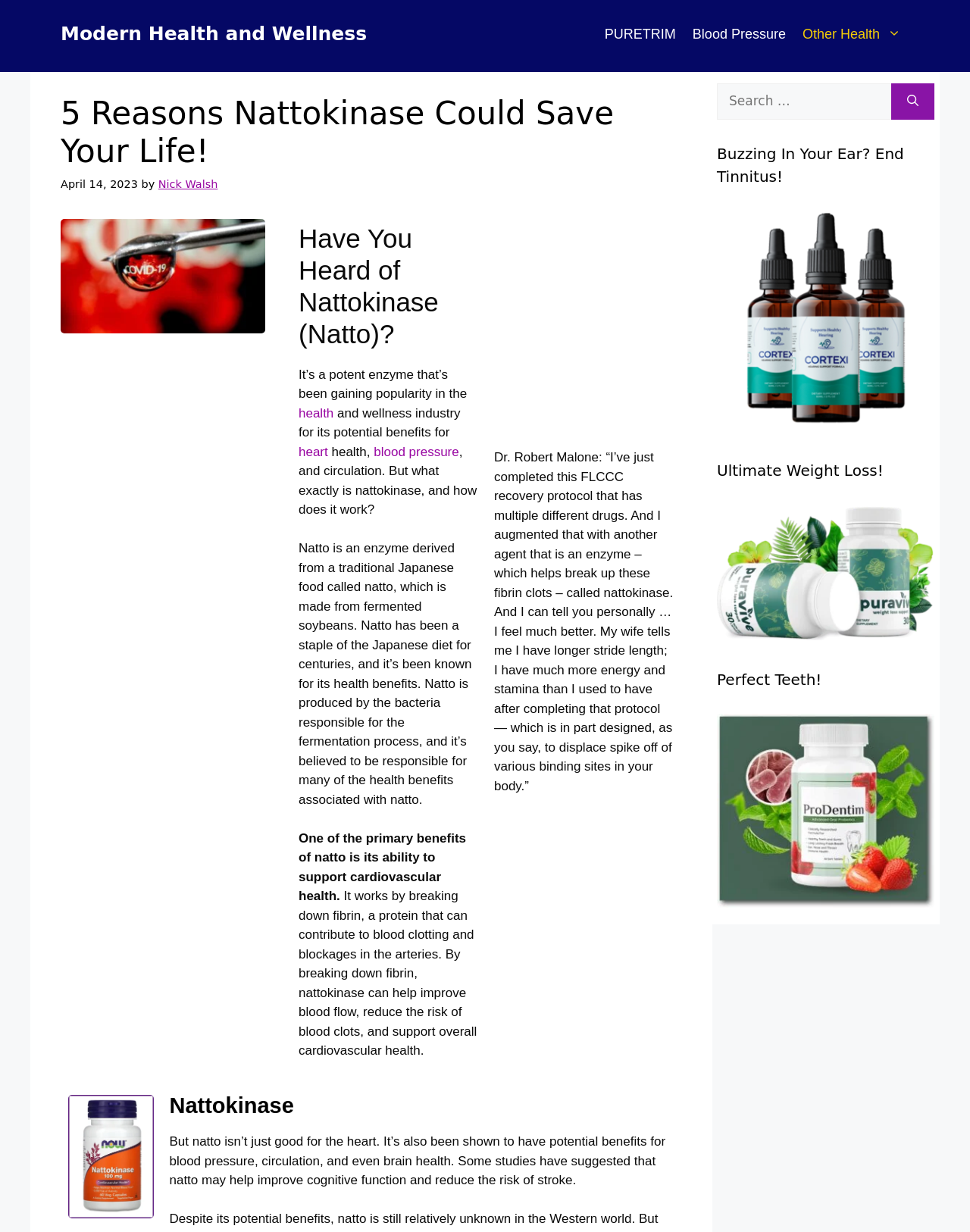Review the image closely and give a comprehensive answer to the question: What is the potential benefit of natto for brain health?

The webpage suggests that natto may have potential benefits for brain health, including improving cognitive function and reducing the risk of stroke.